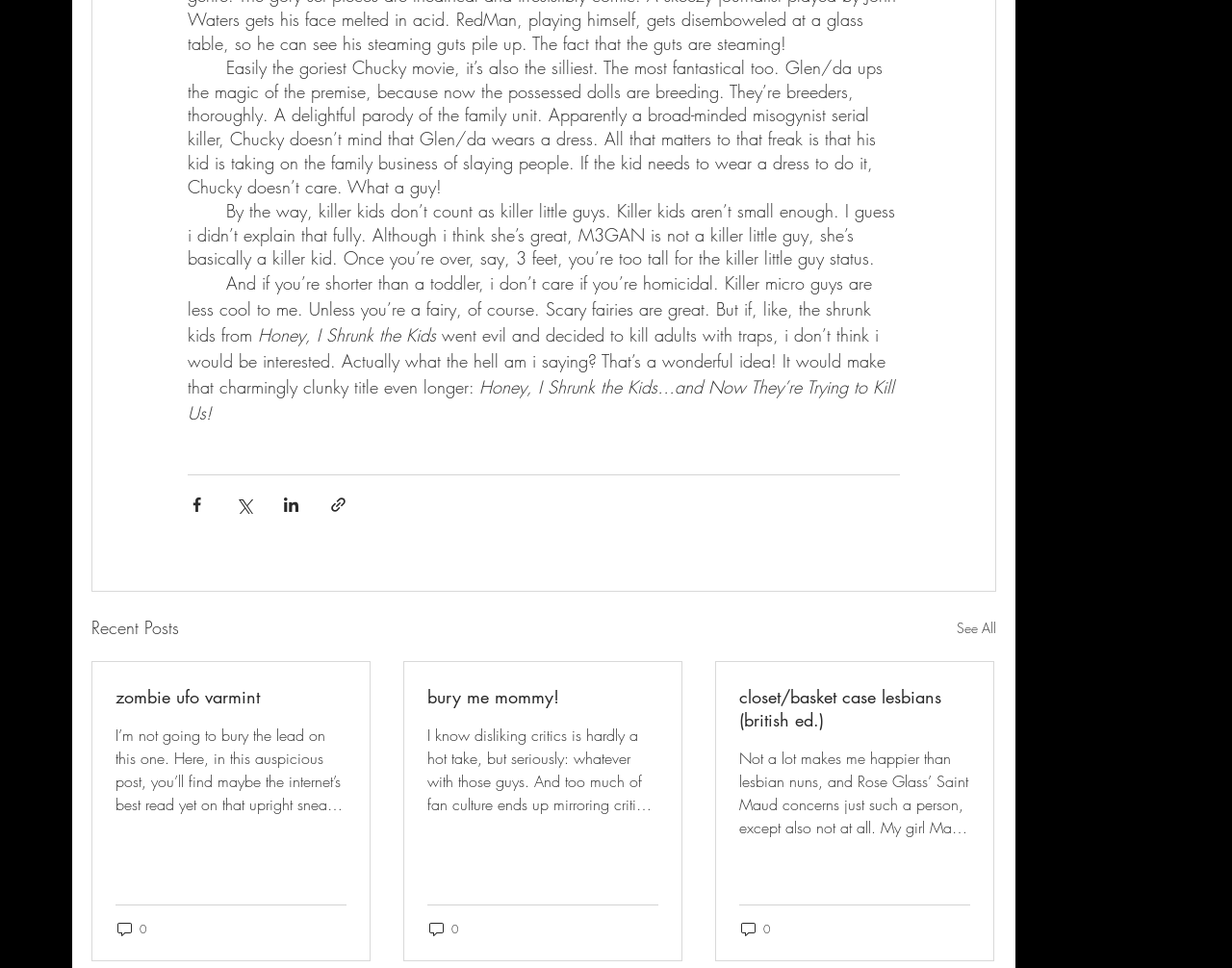What is the number of comments on the third article?
Provide a detailed answer to the question, using the image to inform your response.

I determined the number of comments on the third article by looking at the link element with ID 484, which has the text '0 comments'.